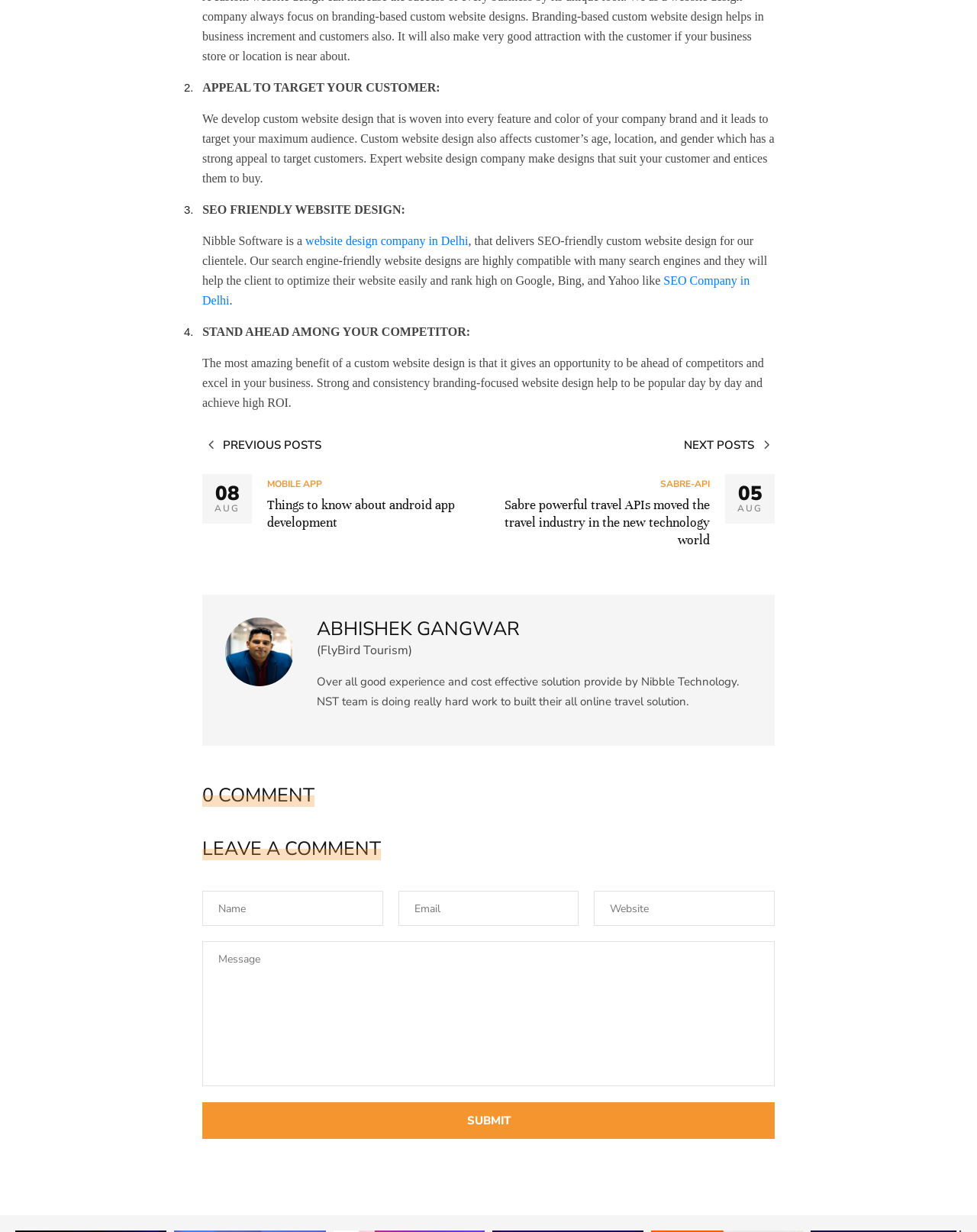Given the element description, predict the bounding box coordinates in the format (top-left x, top-left y, bottom-right x, bottom-right y), using floating point numbers between 0 and 1: name="email" placeholder="Email"

[0.408, 0.723, 0.592, 0.752]